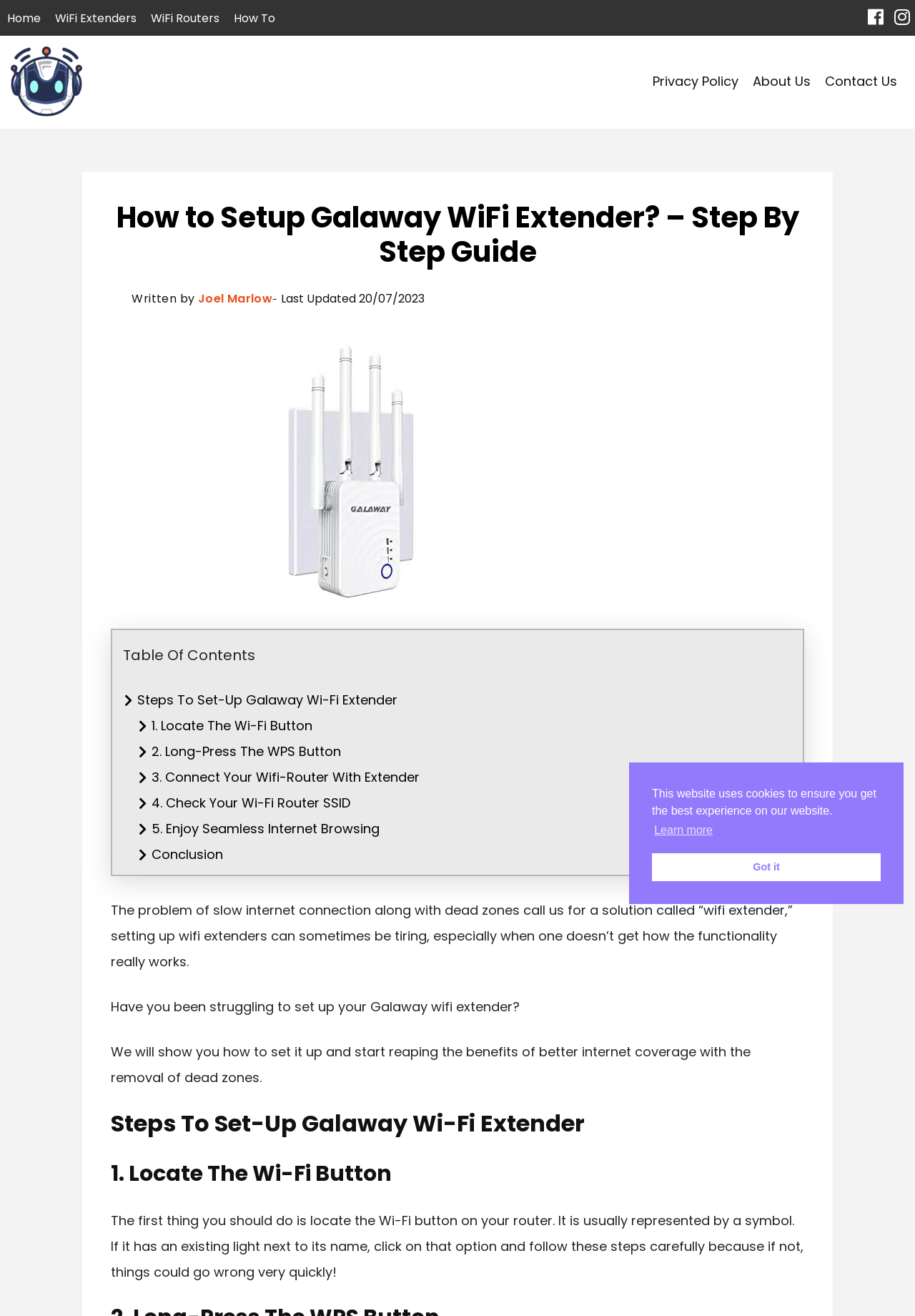Please predict the bounding box coordinates of the element's region where a click is necessary to complete the following instruction: "Click on the 'Home' link". The coordinates should be represented by four float numbers between 0 and 1, i.e., [left, top, right, bottom].

[0.0, 0.003, 0.052, 0.025]